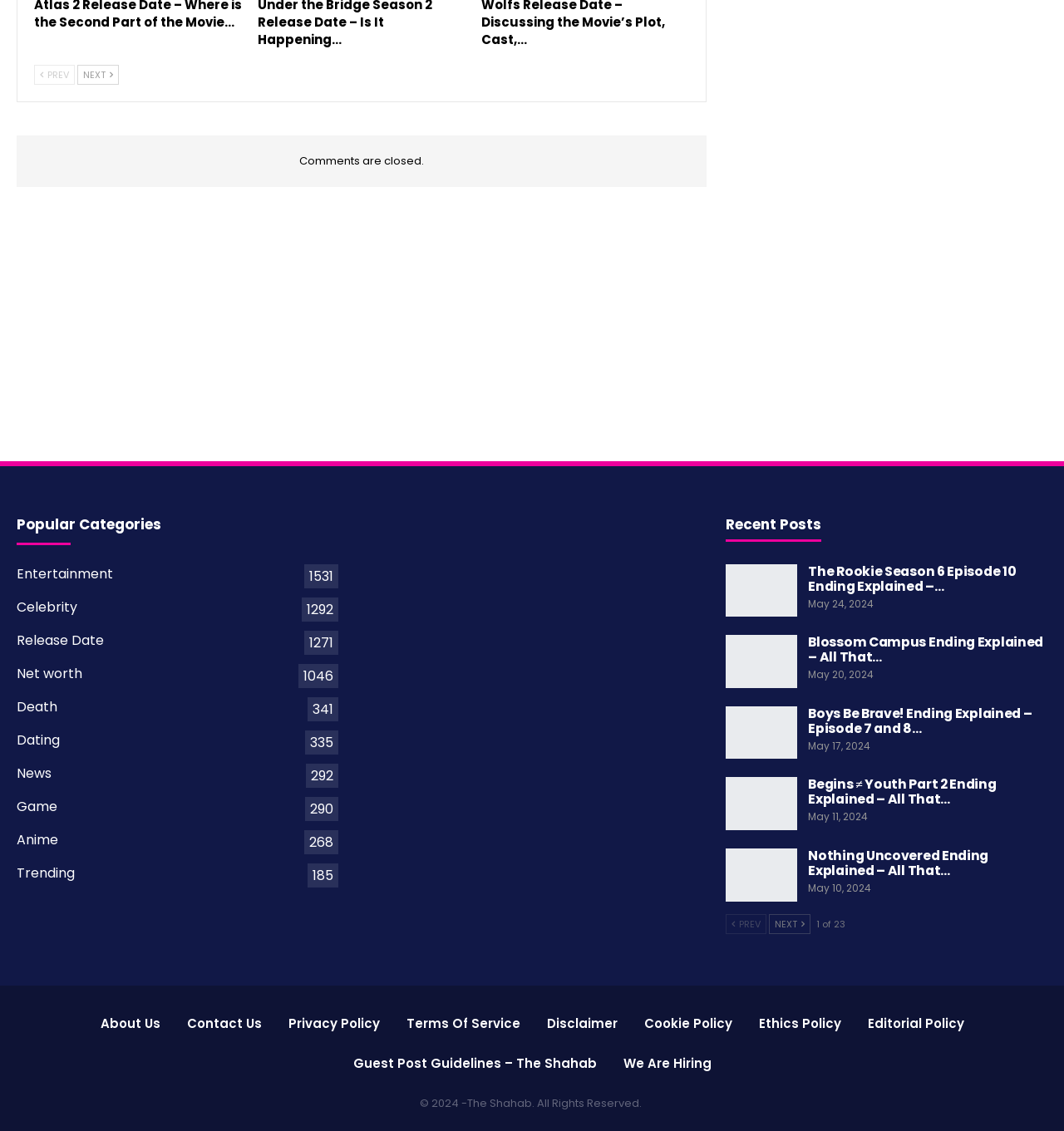Find the bounding box coordinates corresponding to the UI element with the description: "Terms of Service". The coordinates should be formatted as [left, top, right, bottom], with values as floats between 0 and 1.

[0.382, 0.897, 0.489, 0.912]